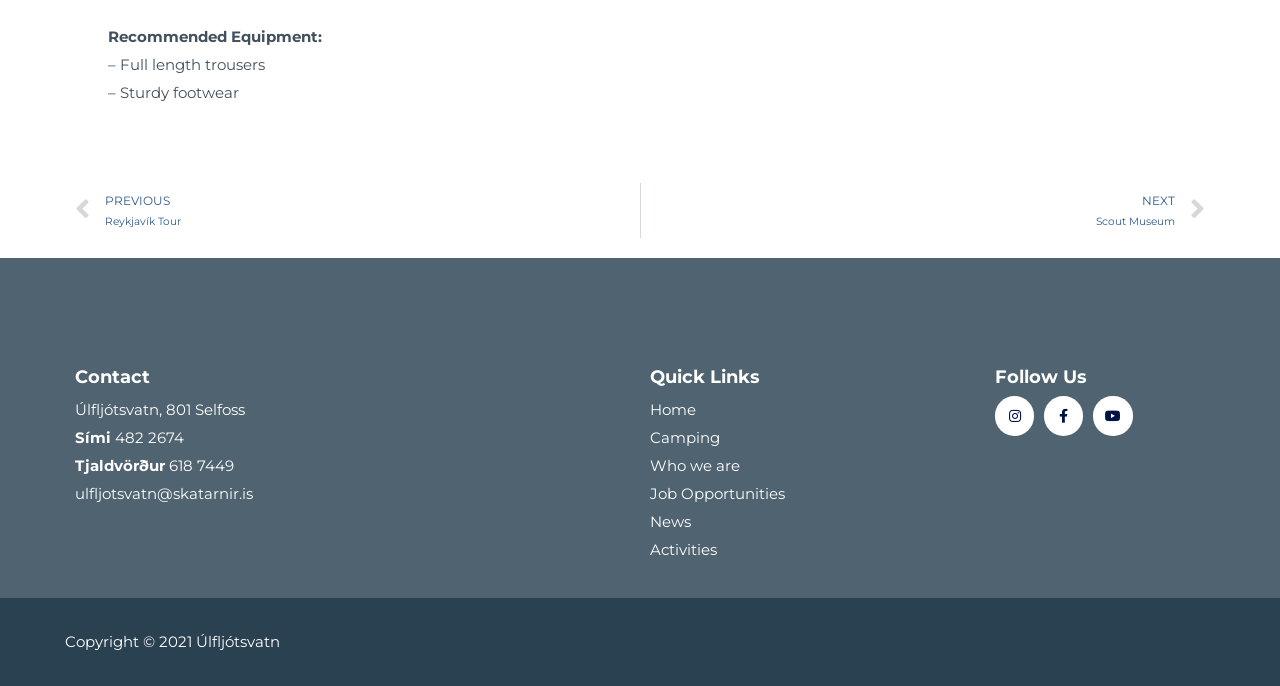Please identify the coordinates of the bounding box that should be clicked to fulfill this instruction: "Explore the 'Cats Unleashed' link".

None